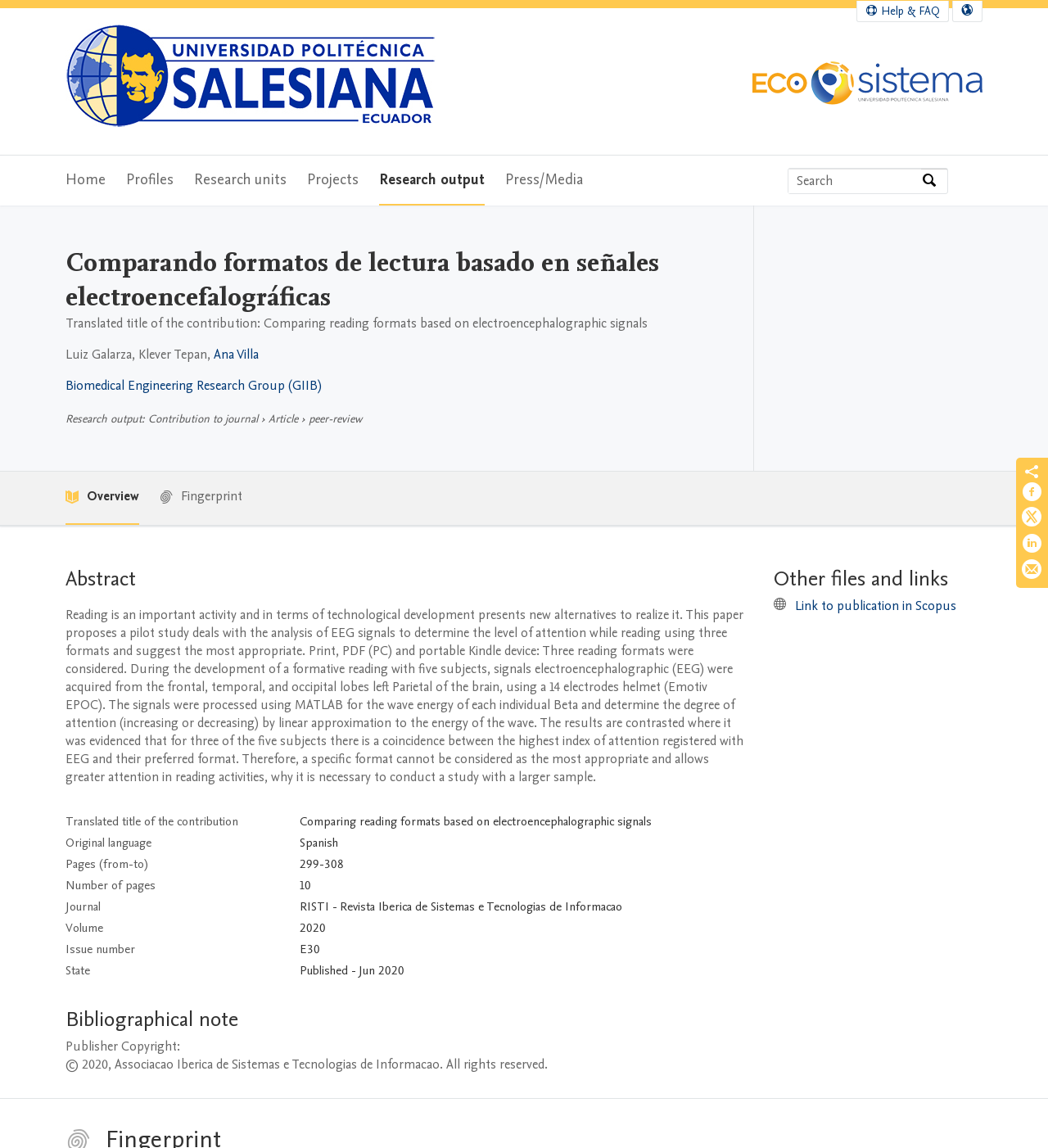Mark the bounding box of the element that matches the following description: "Biomedical Engineering Research Group (GIIB)".

[0.062, 0.328, 0.307, 0.344]